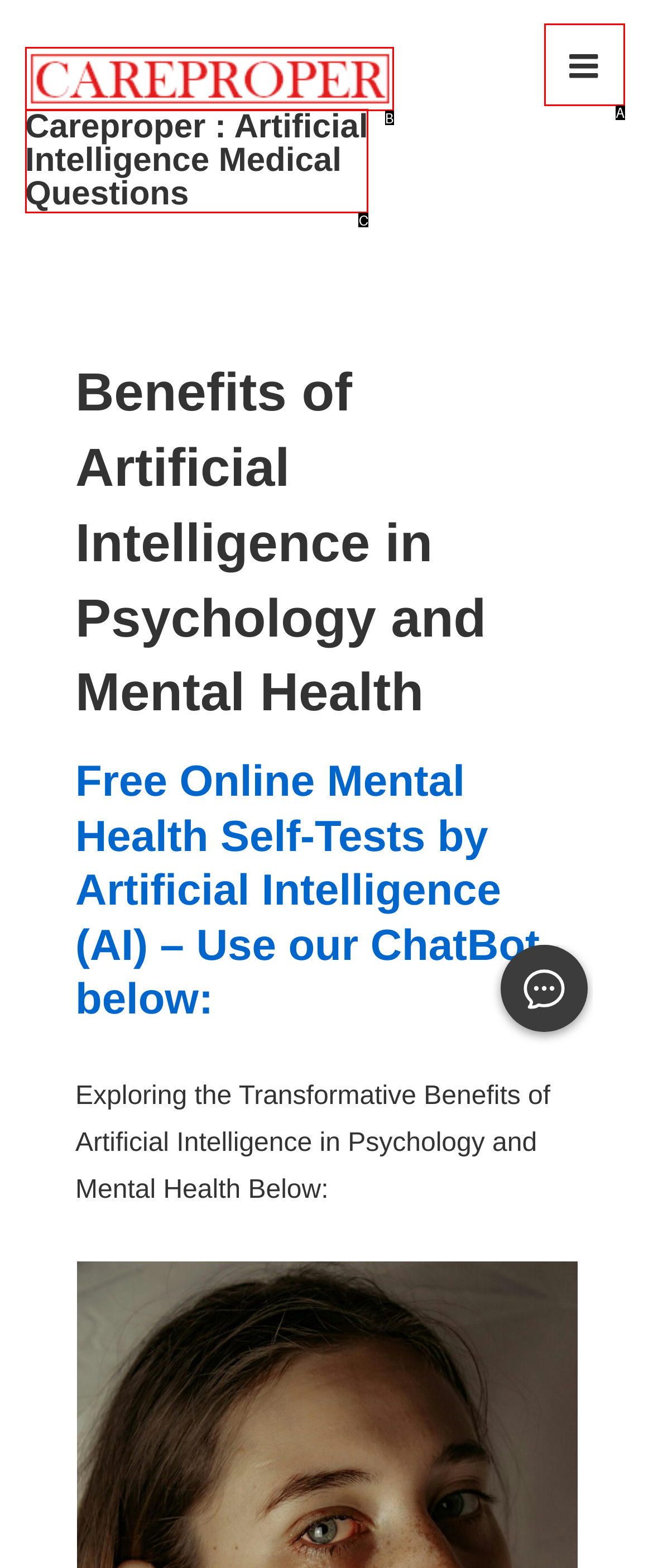From the given choices, indicate the option that best matches: Menu
State the letter of the chosen option directly.

A